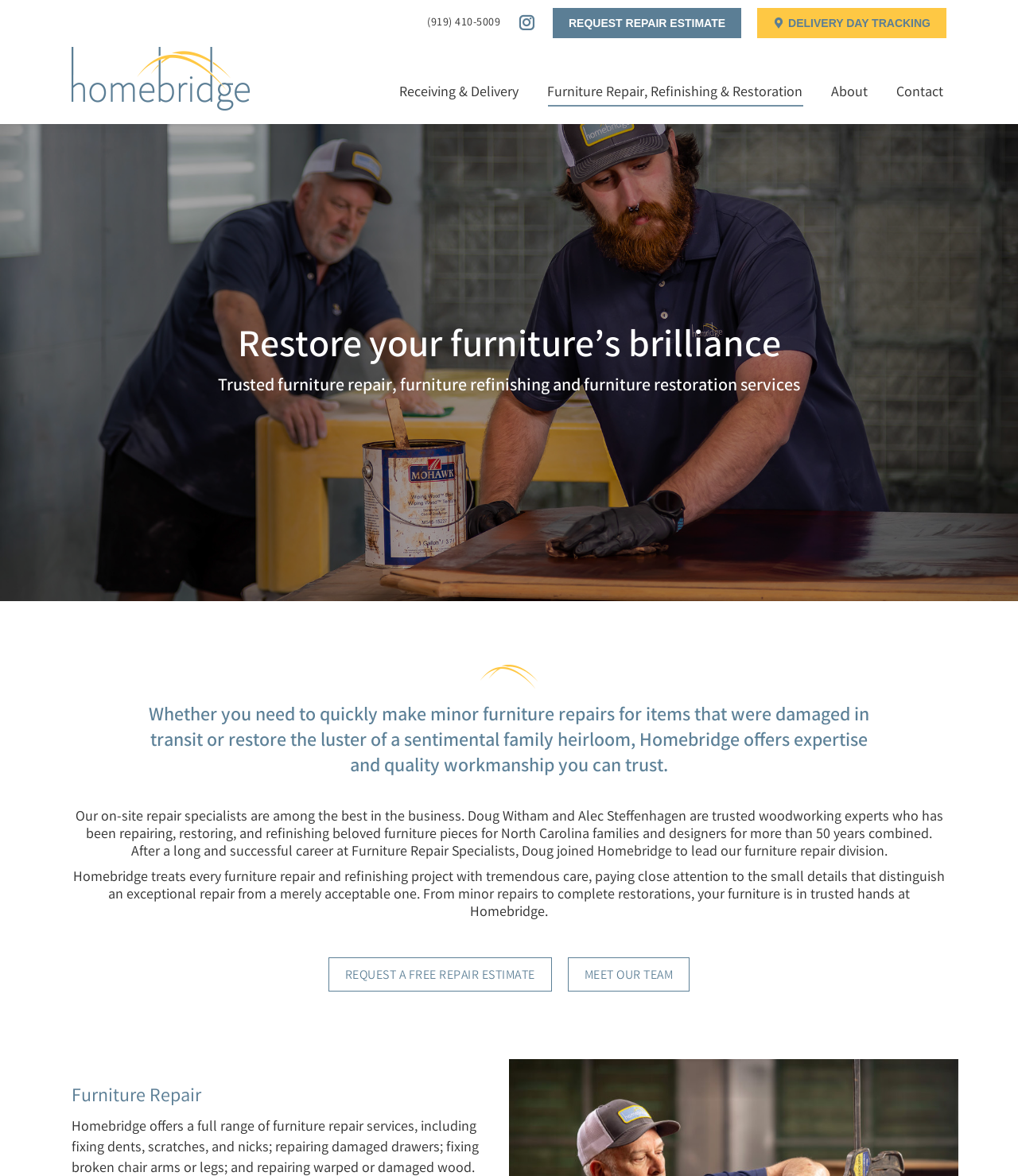Please identify the primary heading of the webpage and give its text content.

Restore your furniture’s brilliance